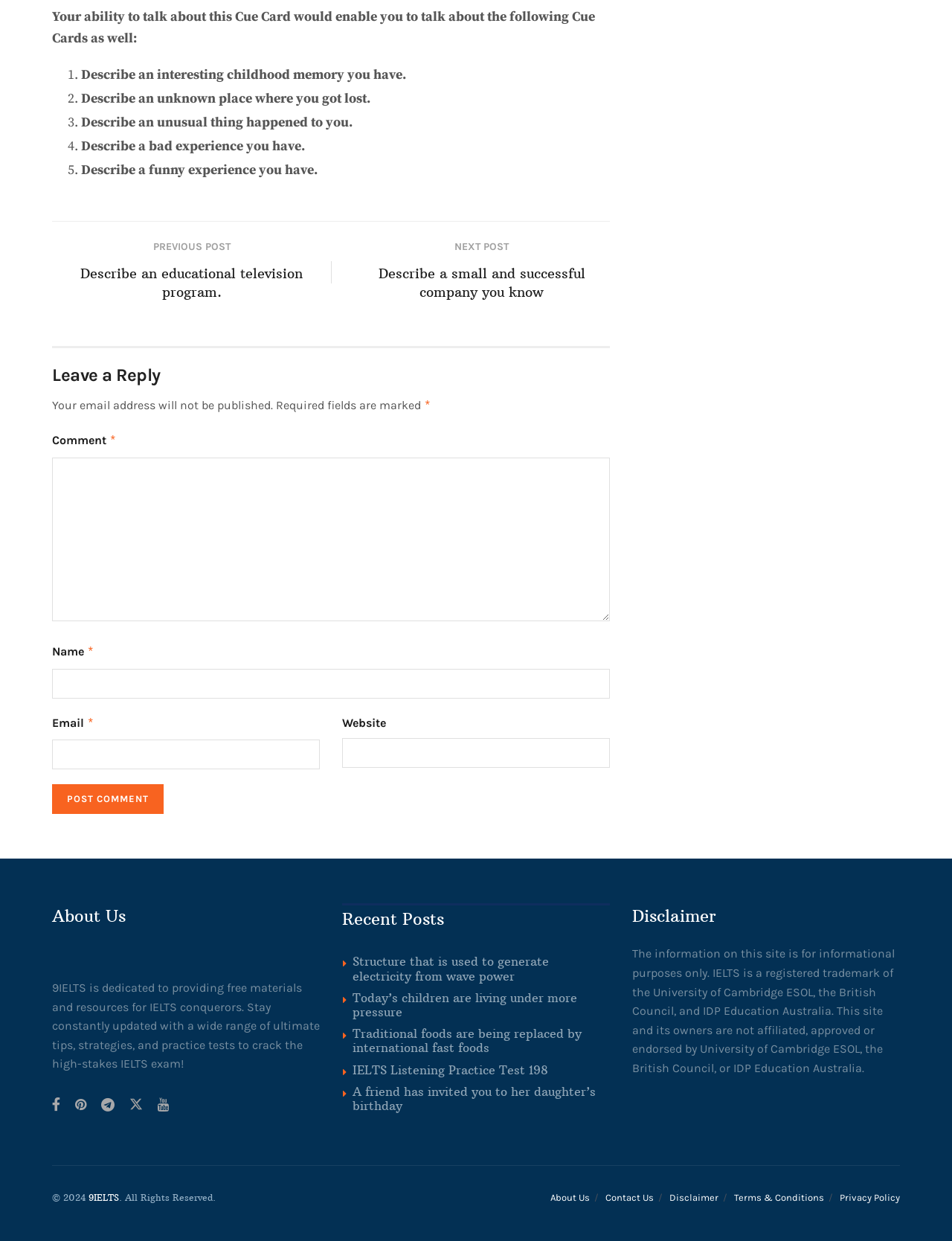Locate the bounding box coordinates of the segment that needs to be clicked to meet this instruction: "Click the 'About Us' link".

[0.055, 0.728, 0.336, 0.749]